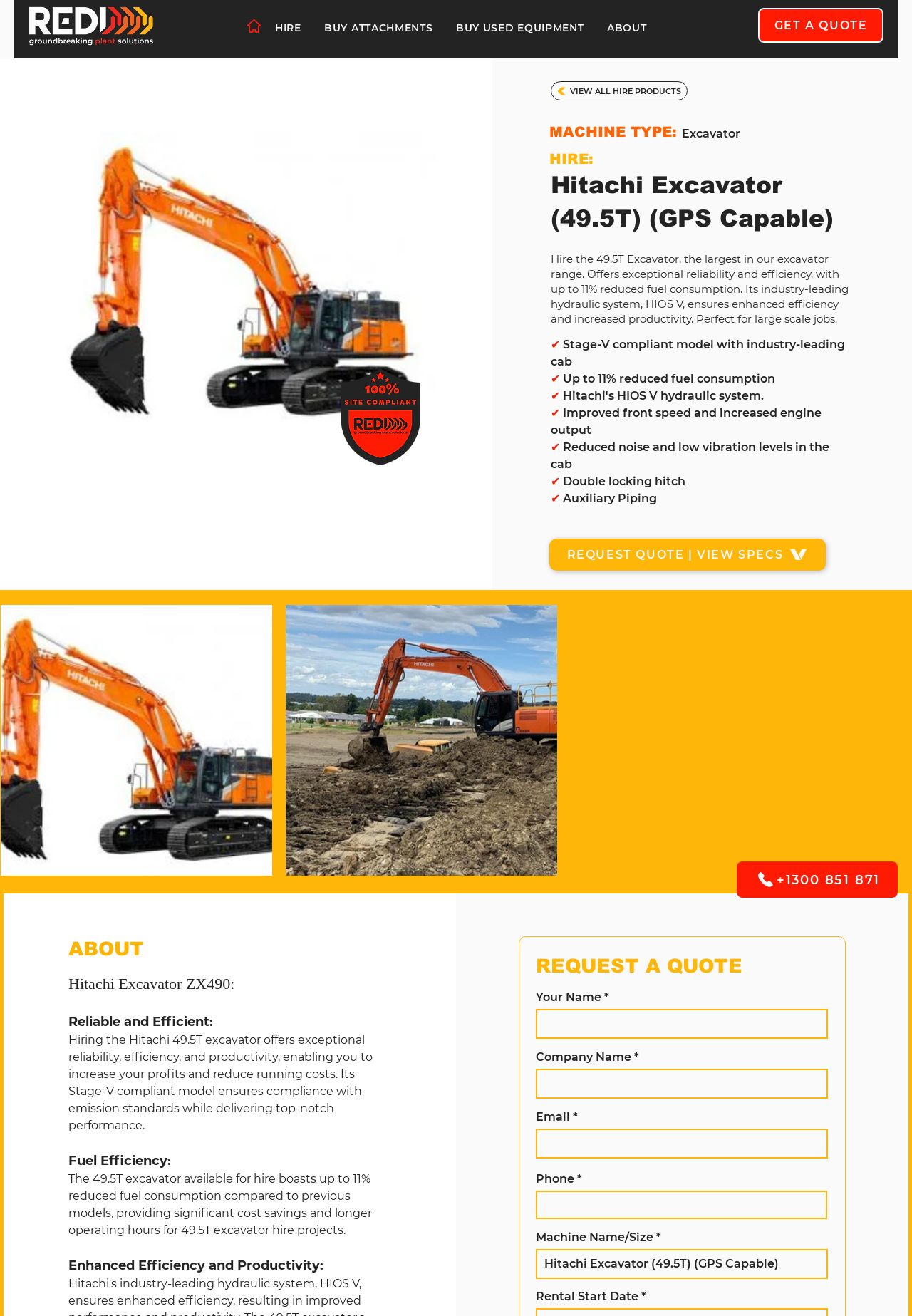Please specify the bounding box coordinates of the clickable section necessary to execute the following command: "Click the HIRE button".

[0.293, 0.006, 0.338, 0.036]